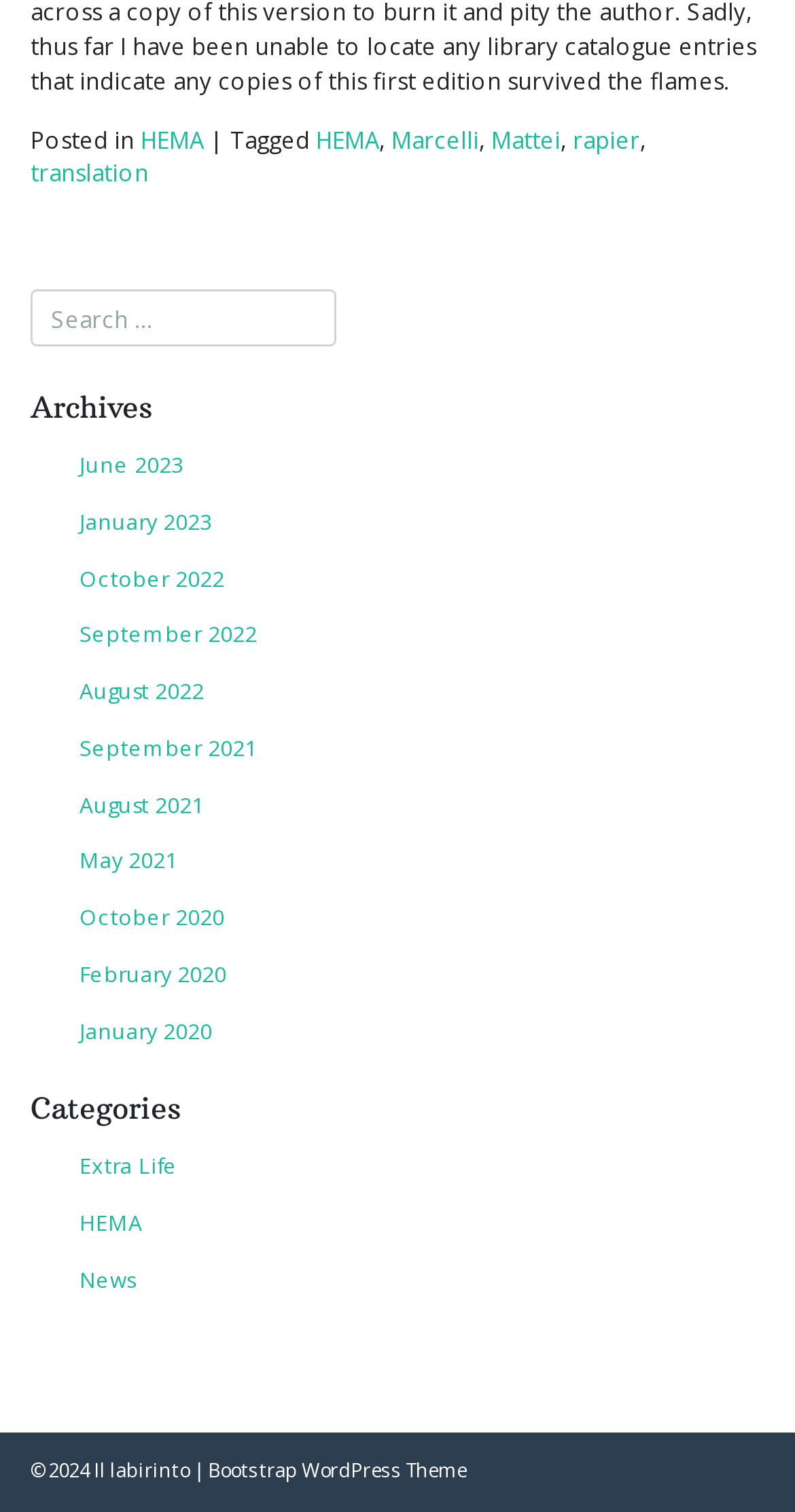What is the theme of the website?
Deliver a detailed and extensive answer to the question.

From the footer section, we can see that the theme of the website is Bootstrap WordPress Theme, which is indicated by the link 'Bootstrap WordPress Theme'.